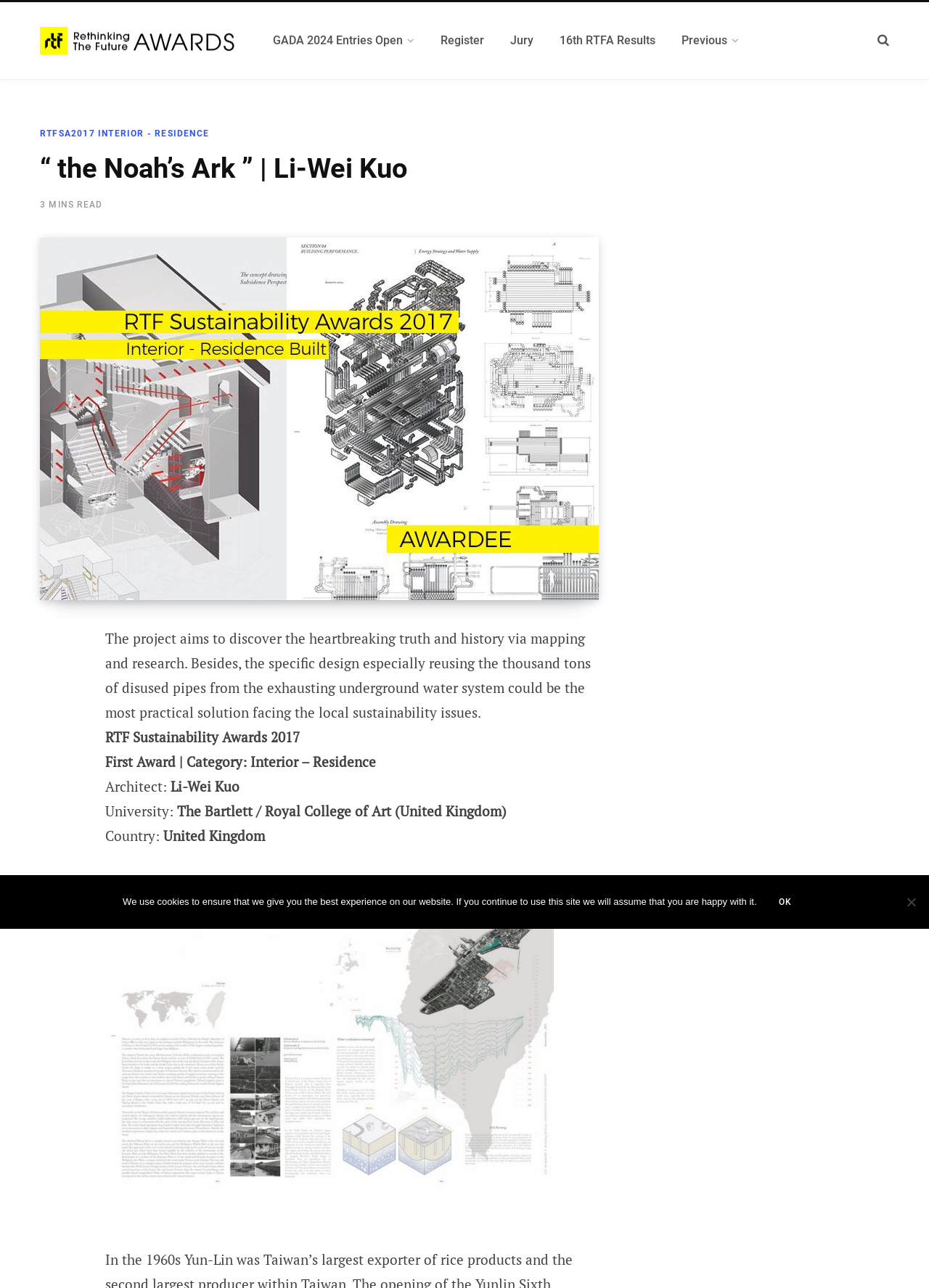Refer to the image and answer the question with as much detail as possible: What is the purpose of the project?

The purpose of the project can be found in the StaticText element, which contains the text 'The project aims to discover the heartbreaking truth and history via mapping and research.'. This text provides a brief description of the project's objectives.